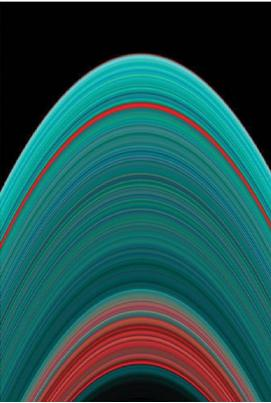Describe the scene depicted in the image with great detail.

The image presents a stunning, false-colored representation of Saturn's rings, showcasing the intricate details and vibrant hues that characterize this iconic planetary feature. The rings appear as a series of overlapping, colorful bands, dominated by shades of turquoise and accented with vibrant red lines, effectively highlighting the texture and structure of the ringlets. This artistic interpretation emphasizes the complex layering of the rings and the subtle gradients of color that might not be visible in standard images. Accompanying this visual, there is a note that Saturn’s rings are, in fact, a collection of ringlets, meticulously captured in this image to reveal their nuanced beauty, often enhanced through scientific colorization techniques to bring out specific details. This illustration invites viewers to appreciate the magnificence and complexity of one of our solar system's most captivating celestial bodies.